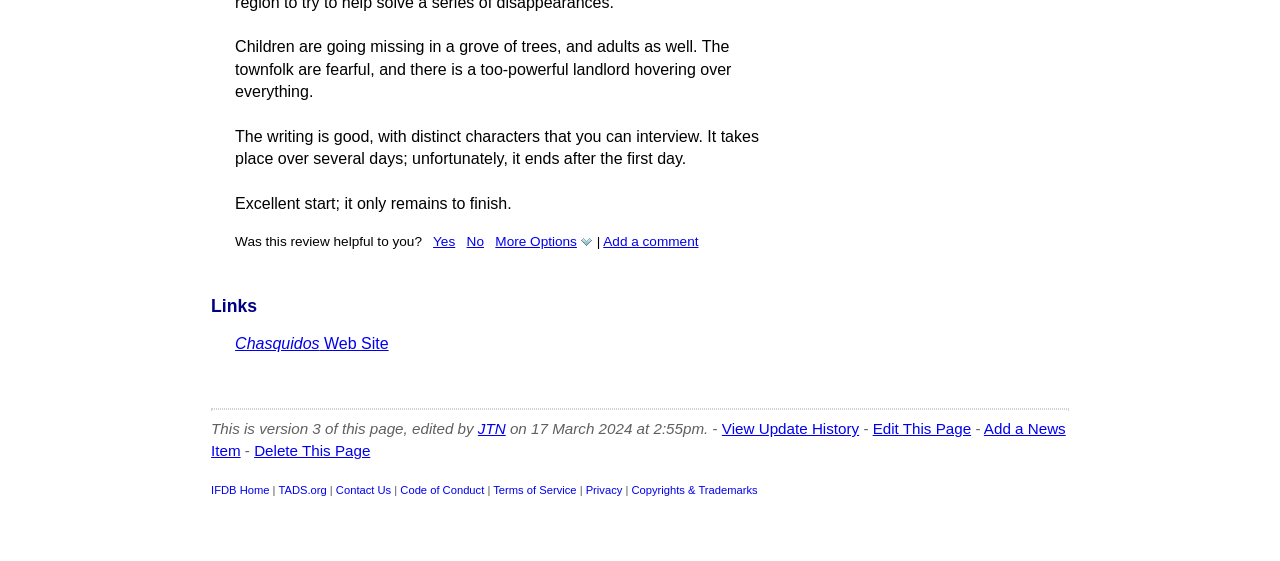Please determine the bounding box coordinates of the element's region to click for the following instruction: "Edit this page".

[0.682, 0.749, 0.759, 0.779]